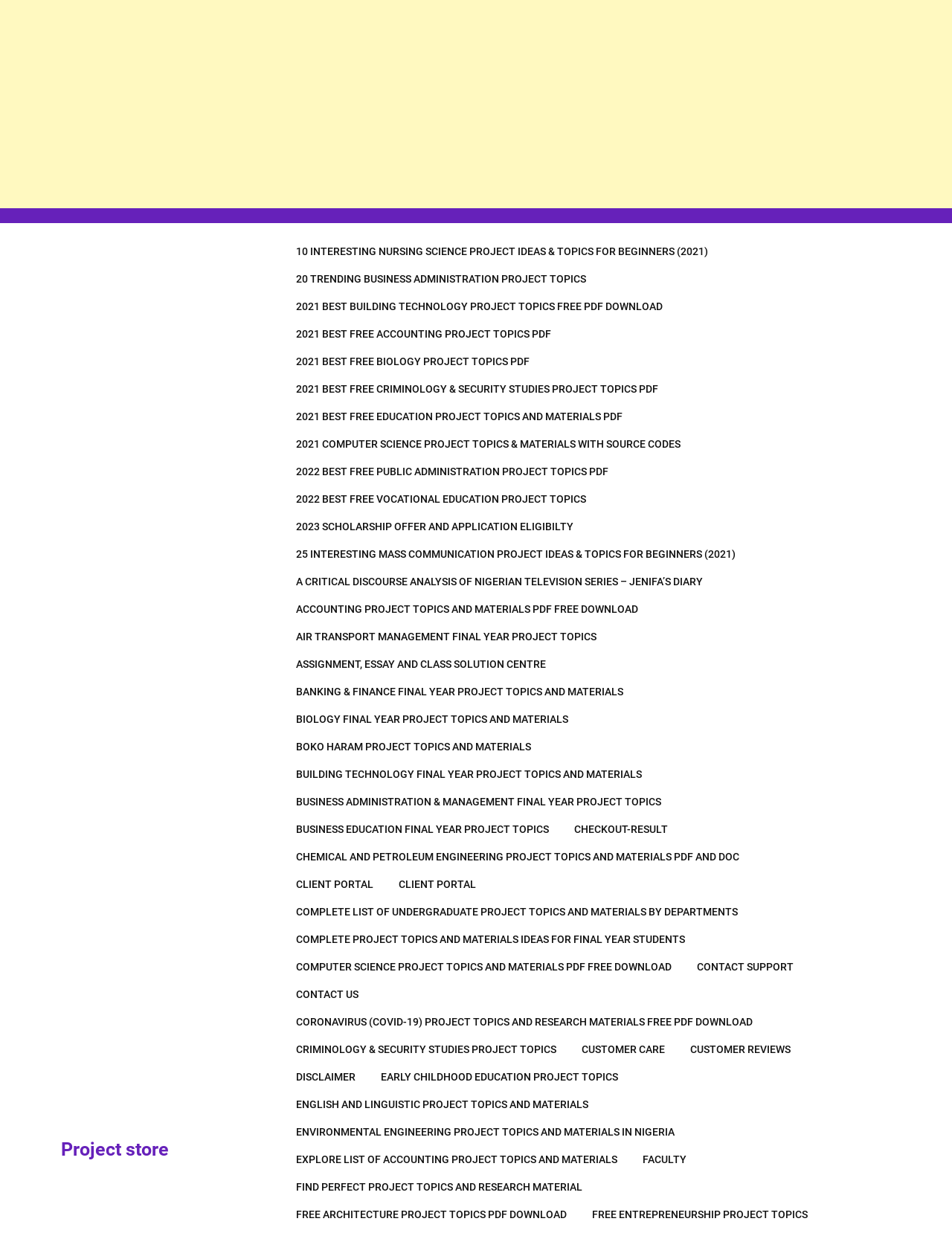Using the provided description aria-label="Advertisement" name="aswift_1" title="Advertisement", find the bounding box coordinates for the UI element. Provide the coordinates in (top-left x, top-left y, bottom-right x, bottom-right y) format, ensuring all values are between 0 and 1.

[0.0, 0.0, 0.938, 0.169]